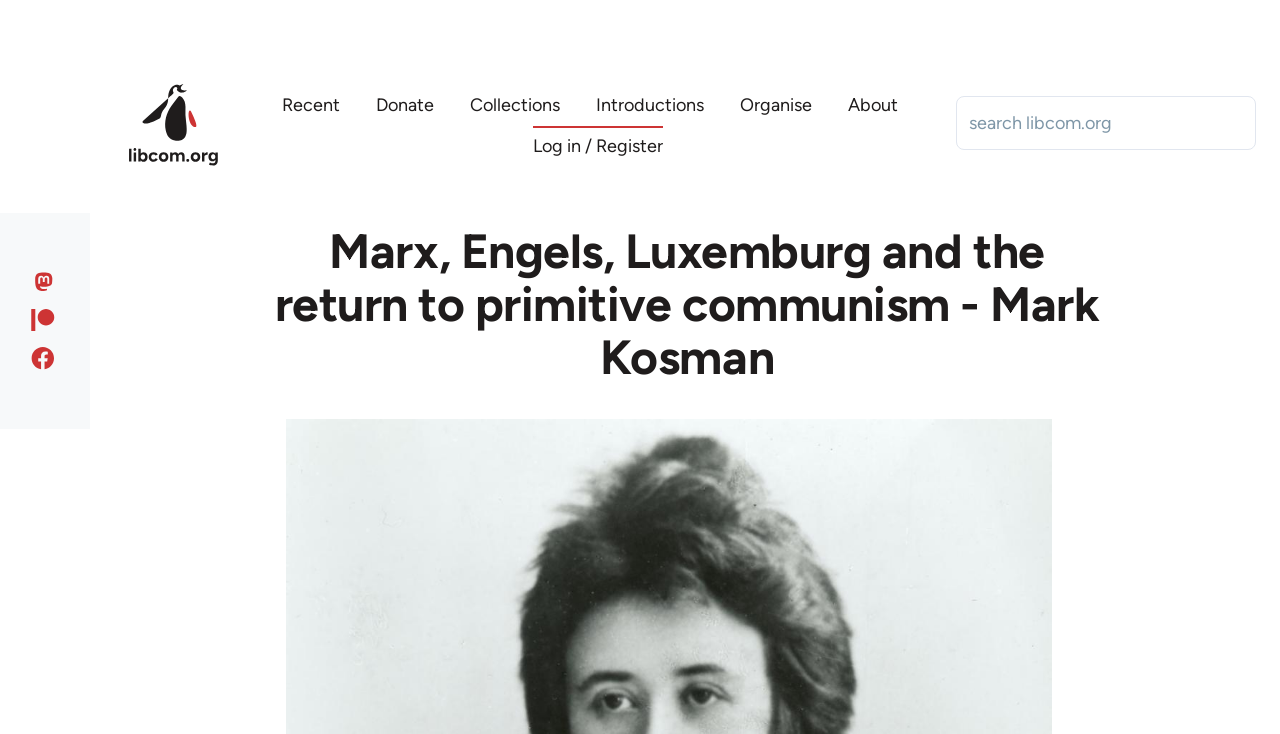Please locate the clickable area by providing the bounding box coordinates to follow this instruction: "Skip to main content".

[0.0, 0.0, 1.0, 0.025]